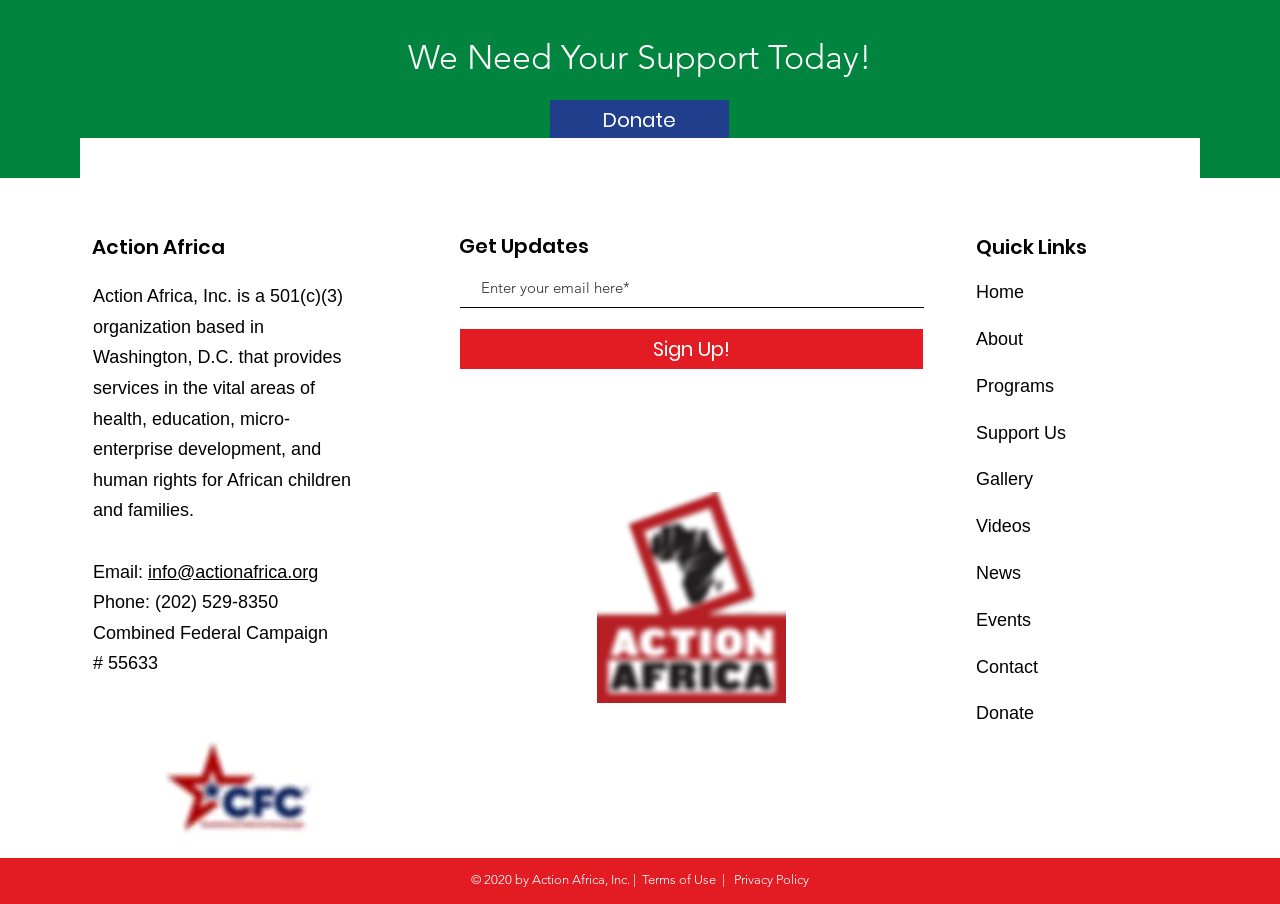Pinpoint the bounding box coordinates of the element you need to click to execute the following instruction: "Click the Donate button". The bounding box should be represented by four float numbers between 0 and 1, in the format [left, top, right, bottom].

[0.43, 0.111, 0.57, 0.155]